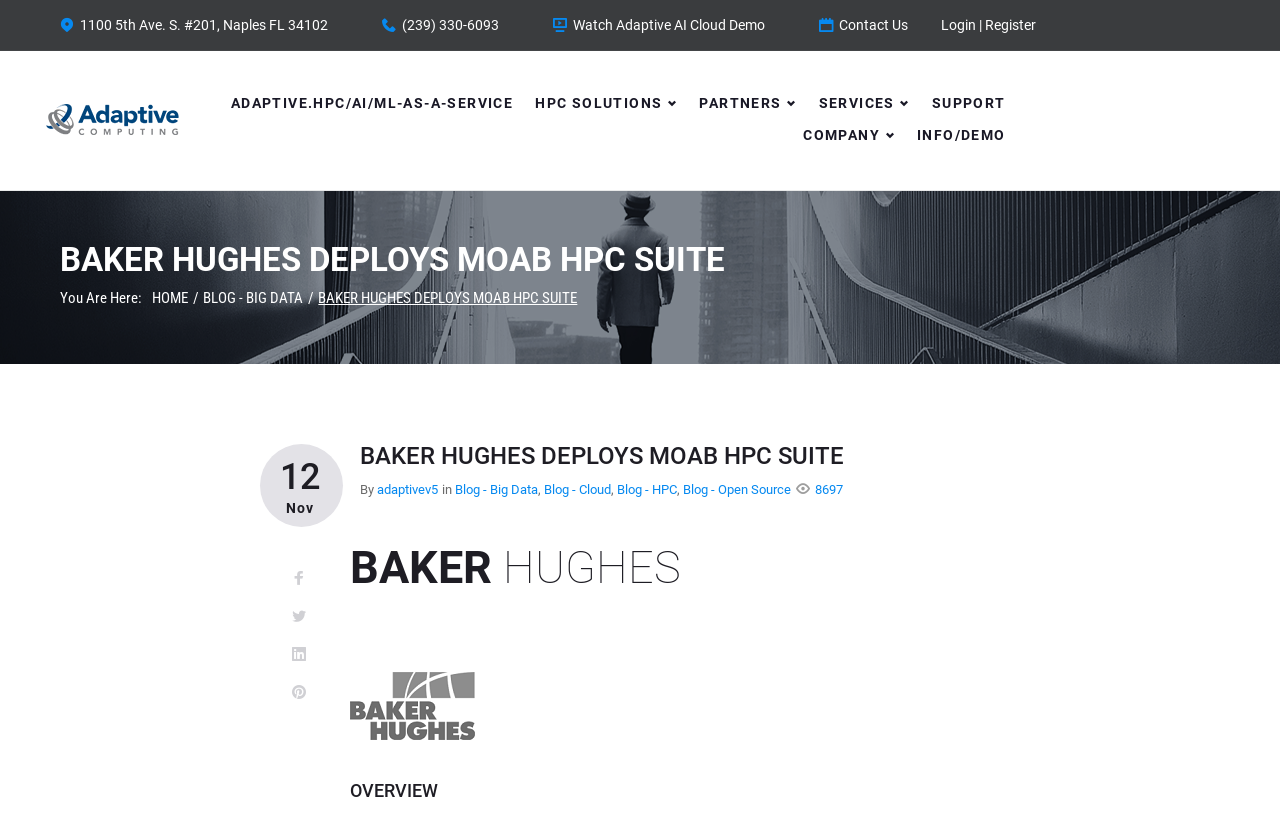What is the name of the company that deployed Moab HPC Suite?
Answer the question with a detailed explanation, including all necessary information.

I found the answer by looking at the main heading of the webpage, which mentions 'Baker Hughes deploys Moab HPC Suite'. This suggests that Baker Hughes is the company that deployed the Moab HPC Suite.